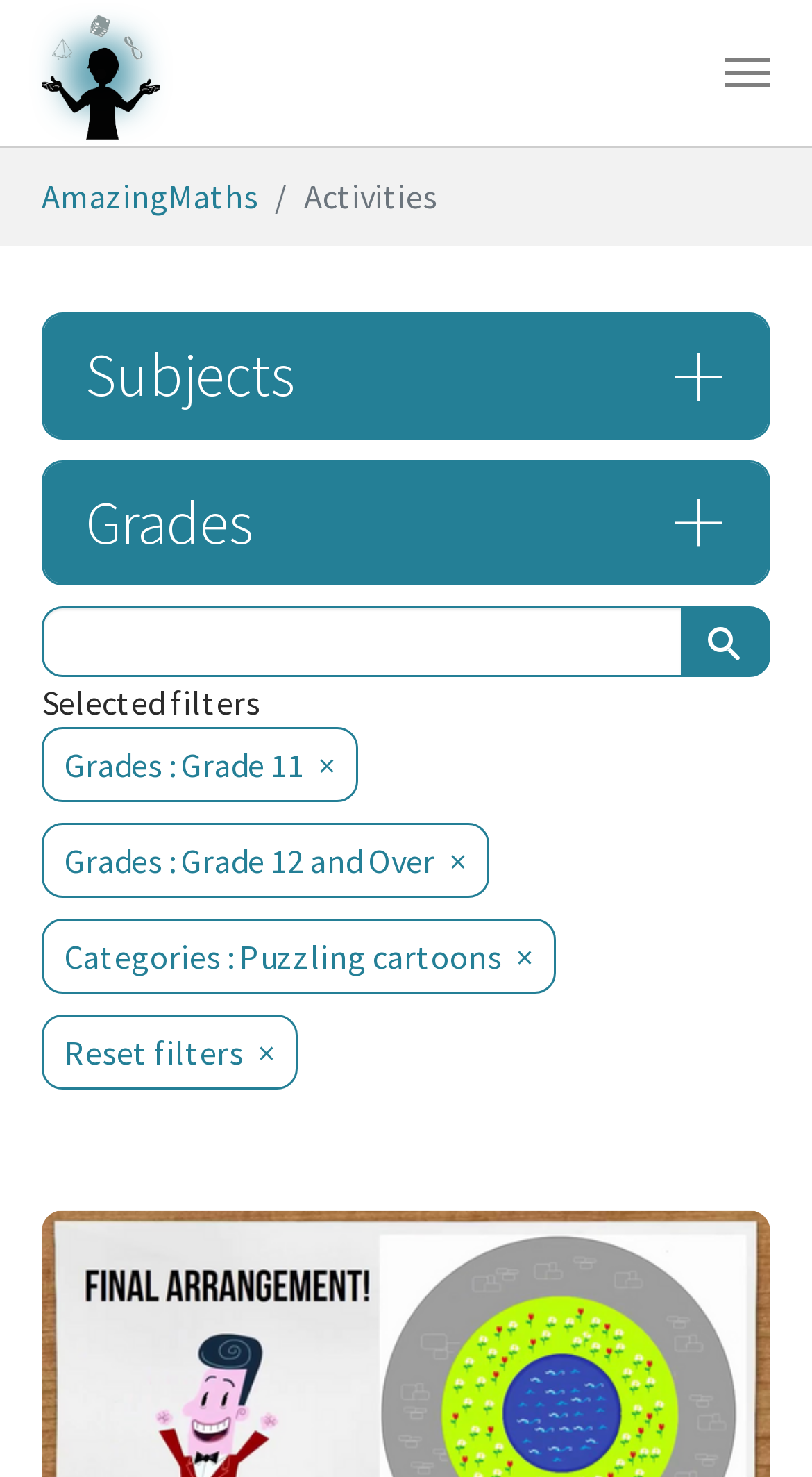What is the purpose of the button at the top-right corner?
We need a detailed and meticulous answer to the question.

The button at the top-right corner of the webpage is labeled 'Toggle navigation', which suggests that it is used to expand or collapse the navigation menu. Its bounding box coordinates are [0.892, 0.025, 0.949, 0.073].